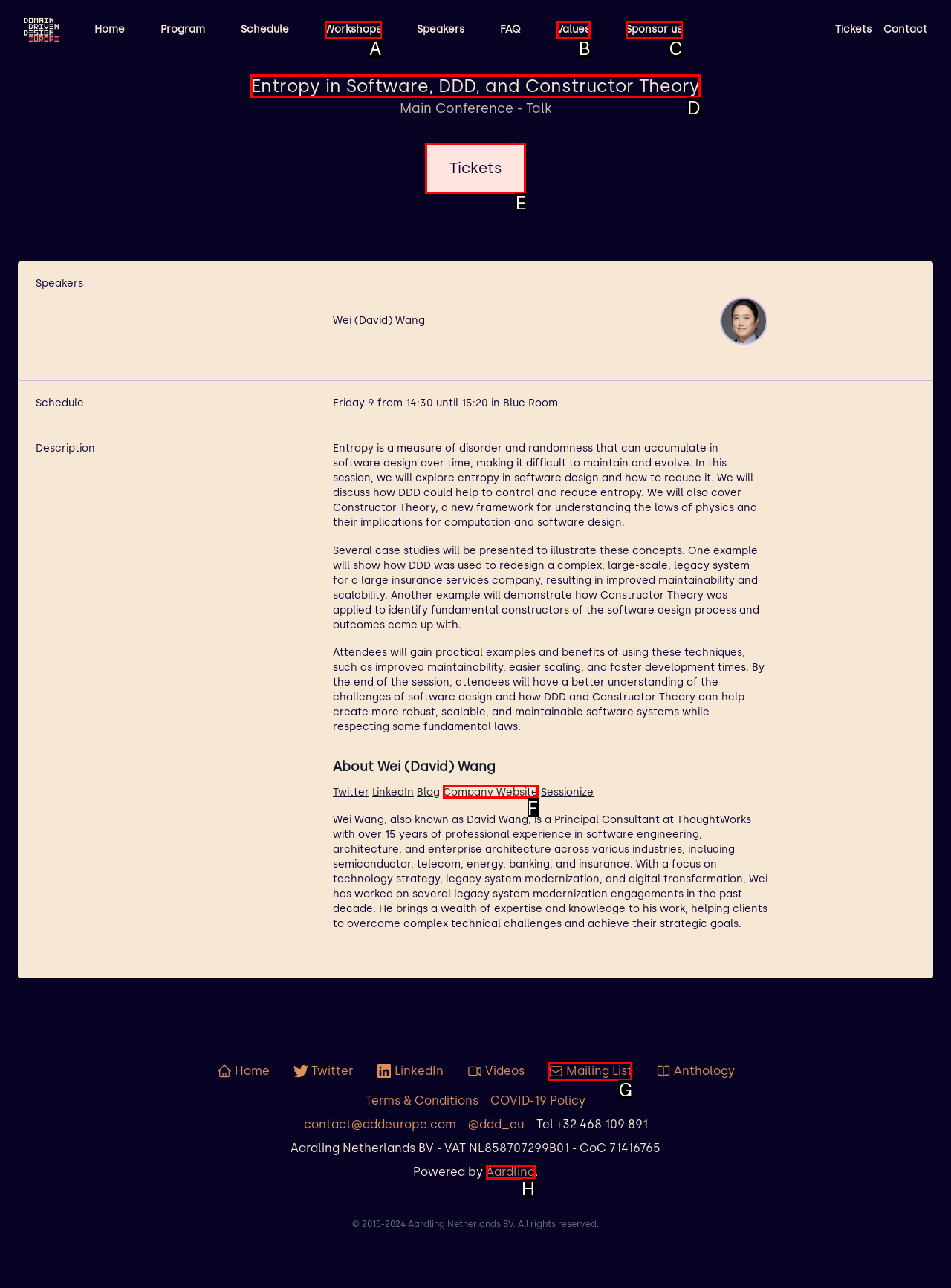From the given options, indicate the letter that corresponds to the action needed to complete this task: View the details of the talk 'Entropy in Software, DDD, and Constructor Theory'. Respond with only the letter.

D